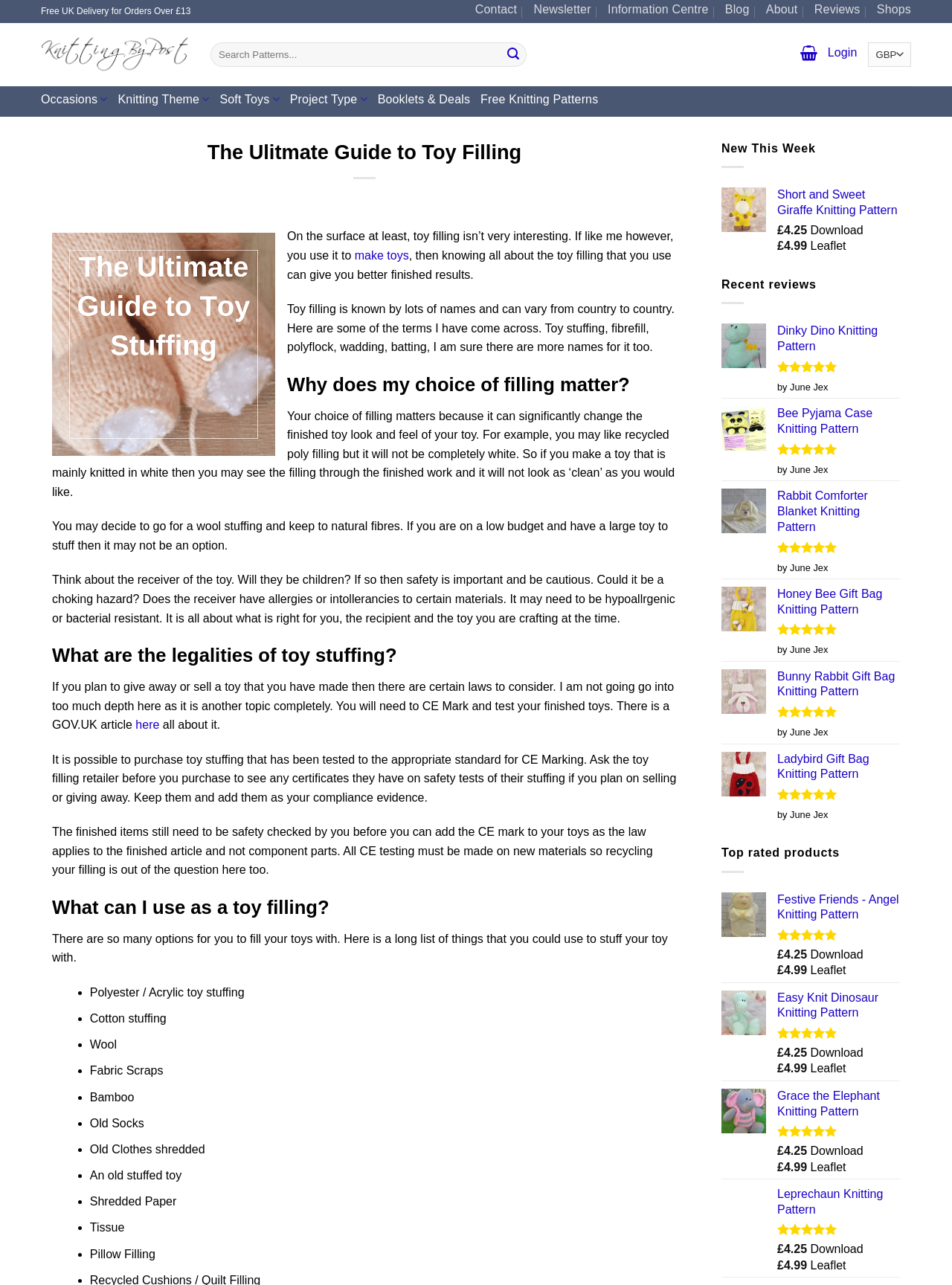What is the purpose of choosing the right toy filling?
Refer to the image and respond with a one-word or short-phrase answer.

Better finished results